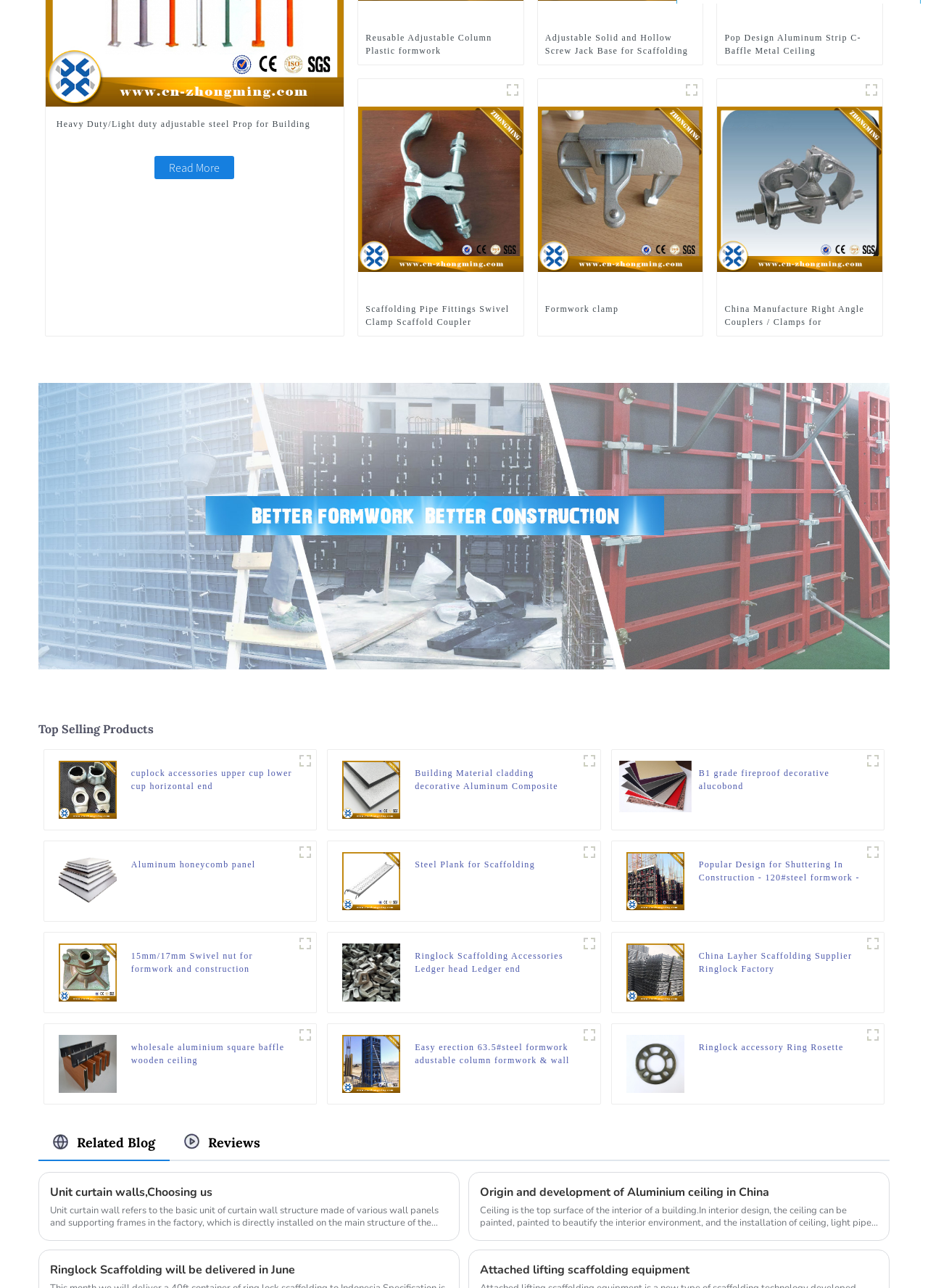Please locate the bounding box coordinates of the element that should be clicked to achieve the given instruction: "Learn more about 'Popular Design for Shuttering In Construction - 120#steel formwork - Zhongming'".

[0.753, 0.666, 0.929, 0.686]